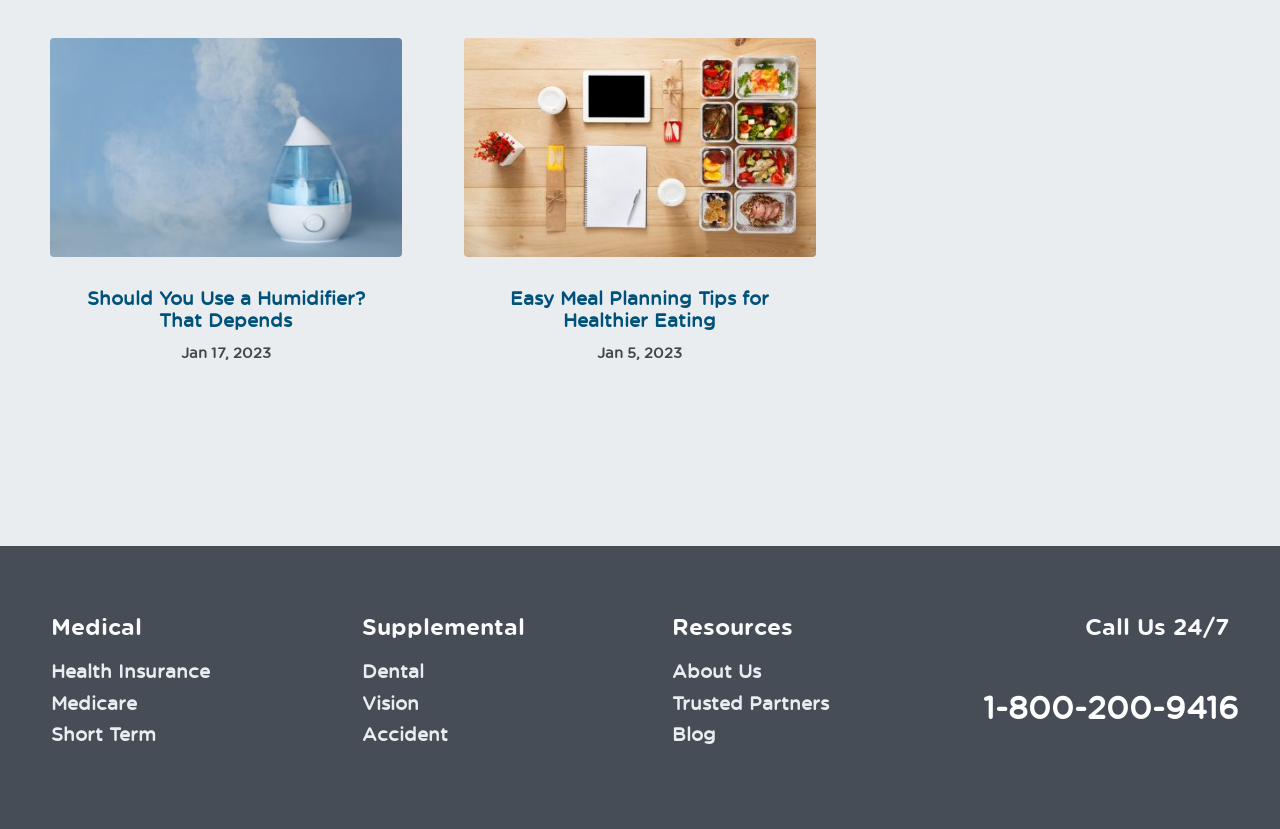Respond with a single word or phrase to the following question: What is the date of the second article?

Jan 5, 2023